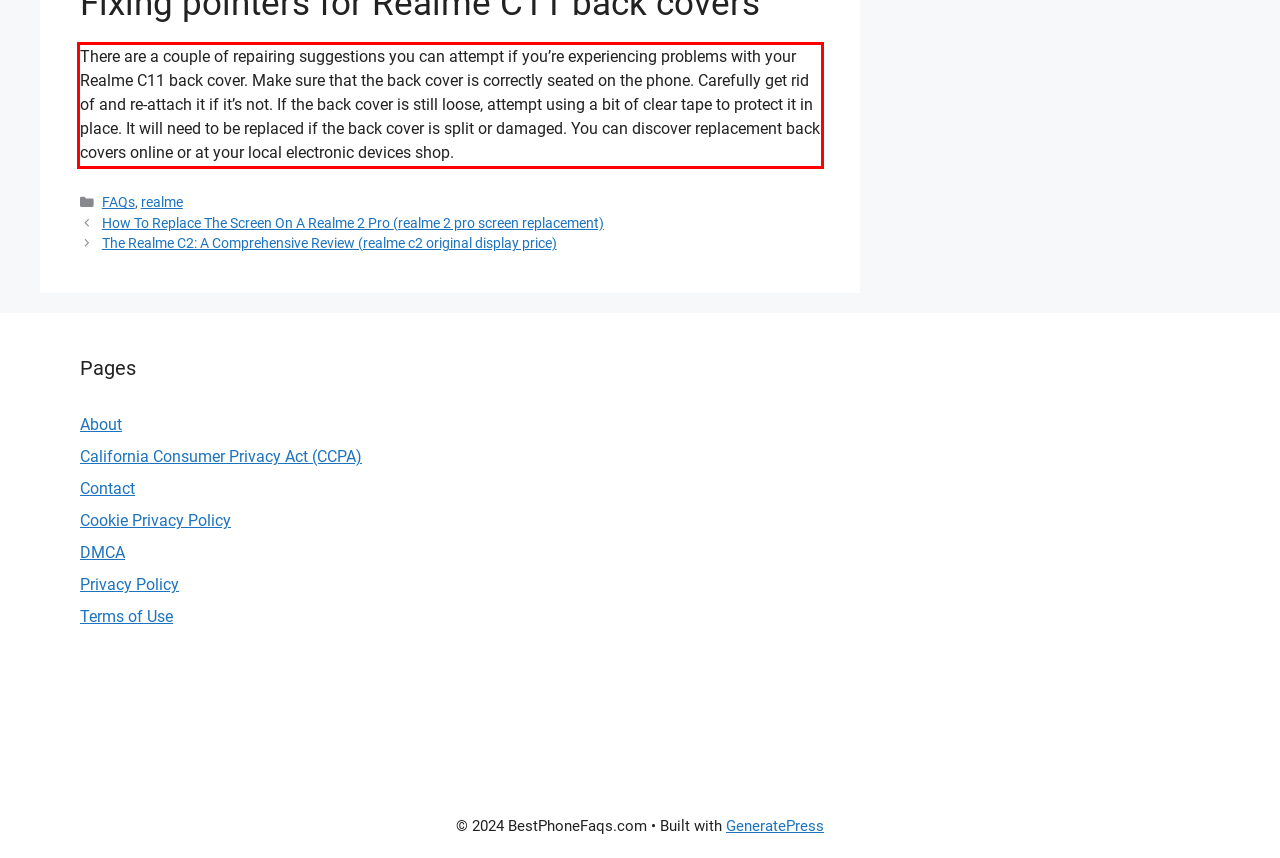Perform OCR on the text inside the red-bordered box in the provided screenshot and output the content.

There are a couple of repairing suggestions you can attempt if you’re experiencing problems with your Realme C11 back cover. Make sure that the back cover is correctly seated on the phone. Carefully get rid of and re-attach it if it’s not. If the back cover is still loose, attempt using a bit of clear tape to protect it in place. It will need to be replaced if the back cover is split or damaged. You can discover replacement back covers online or at your local electronic devices shop.